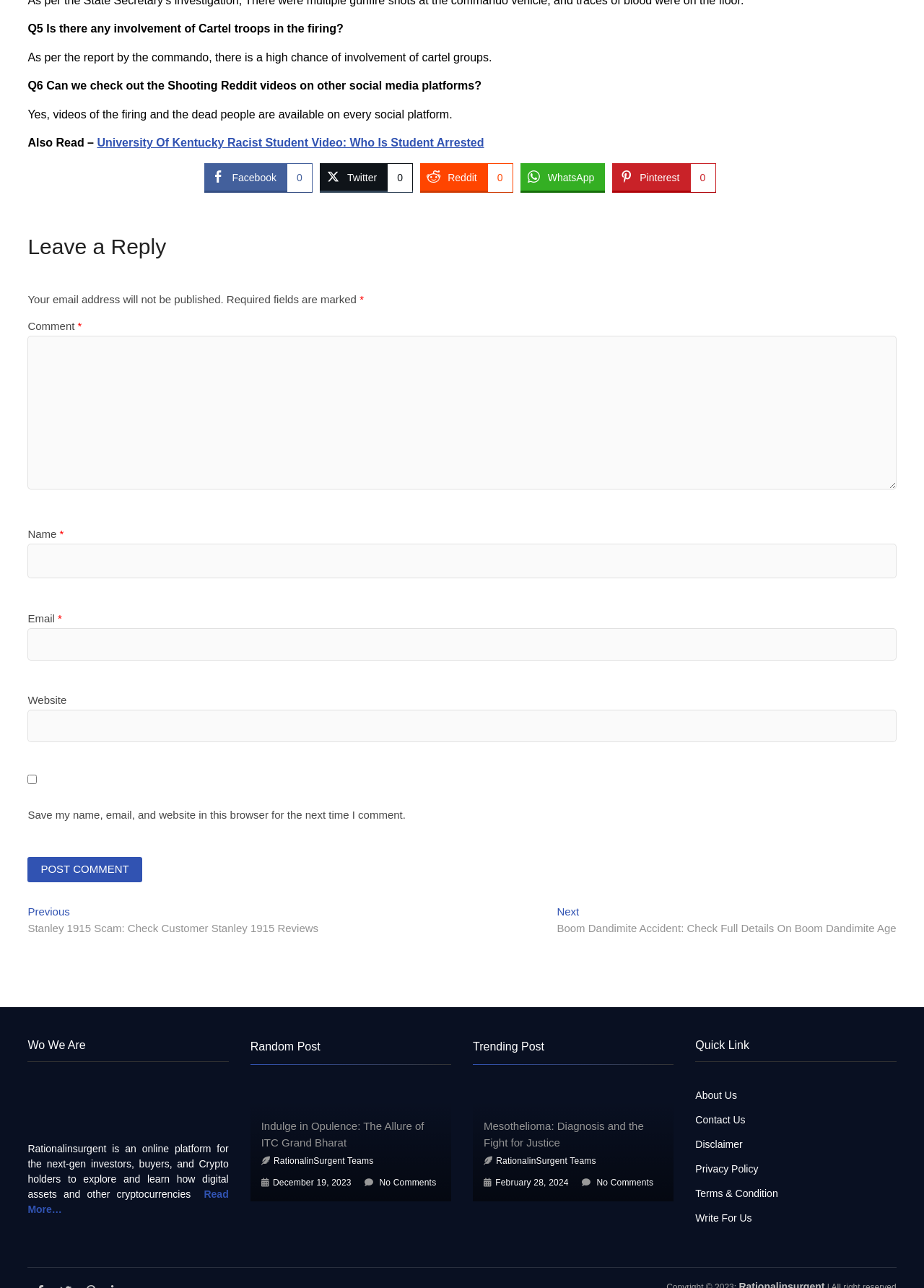Give the bounding box coordinates for the element described by: "INFO".

None